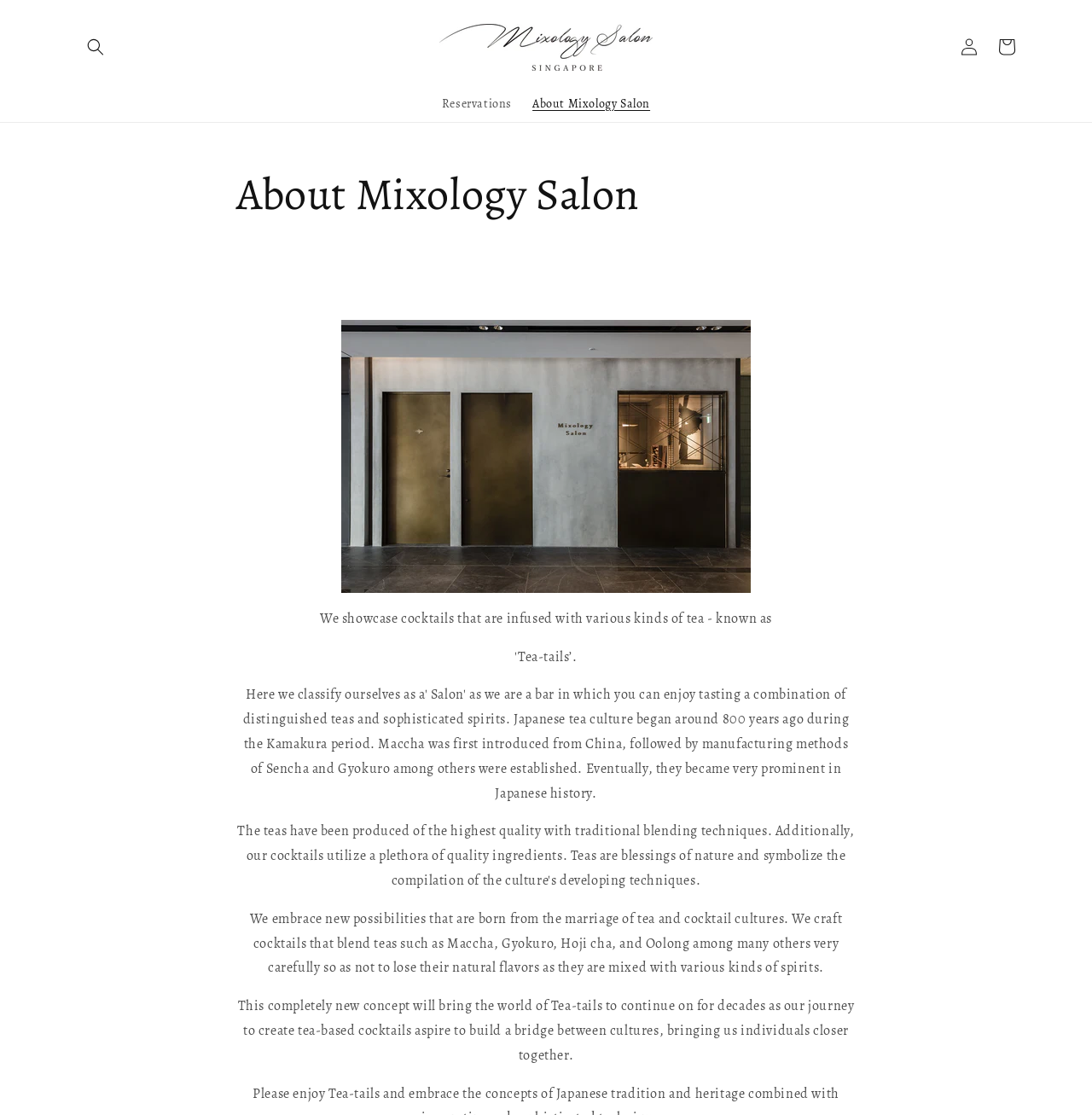What is the name of the salon? Observe the screenshot and provide a one-word or short phrase answer.

Mixology Salon